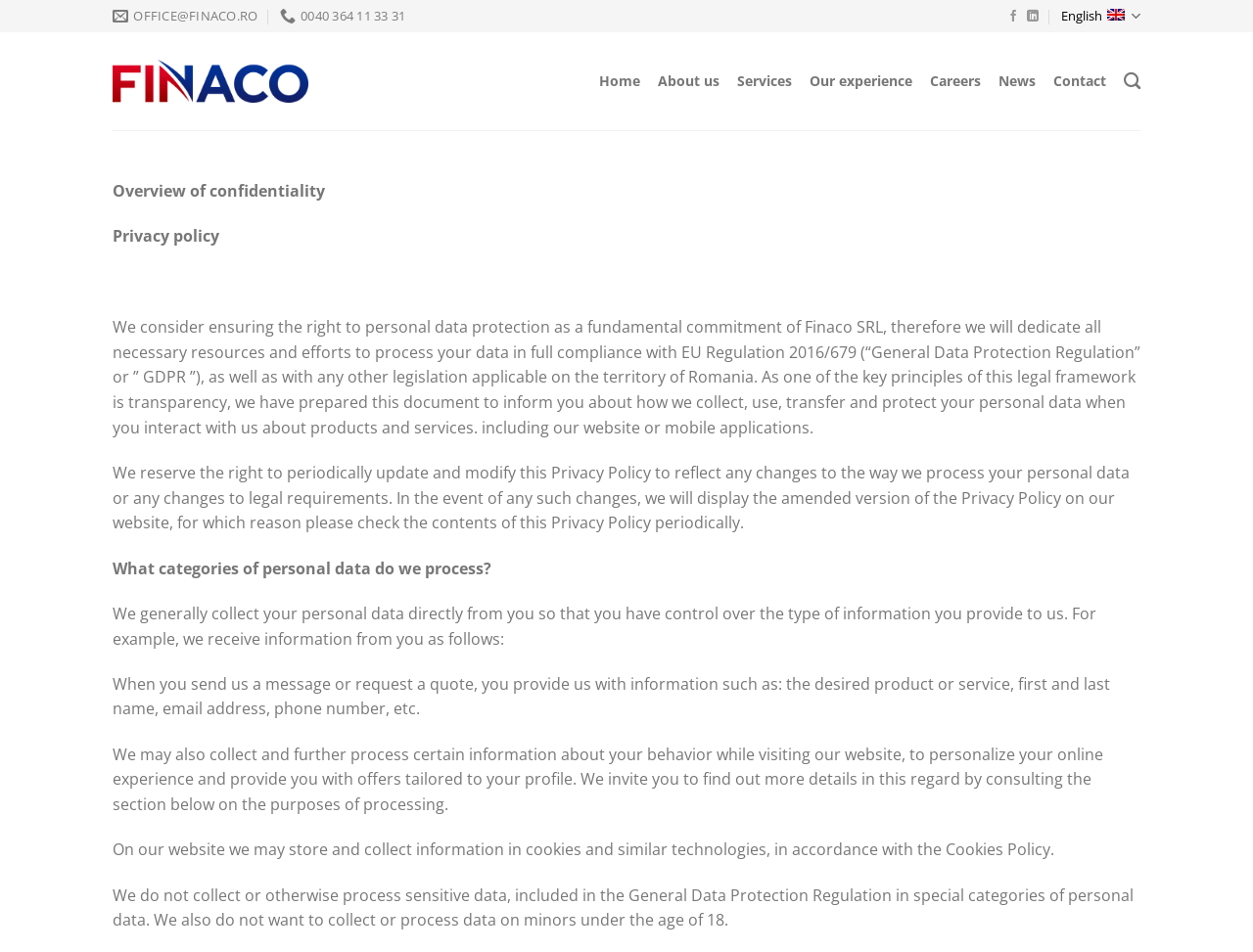Based on the description "Our experience", find the bounding box of the specified UI element.

[0.646, 0.067, 0.728, 0.104]